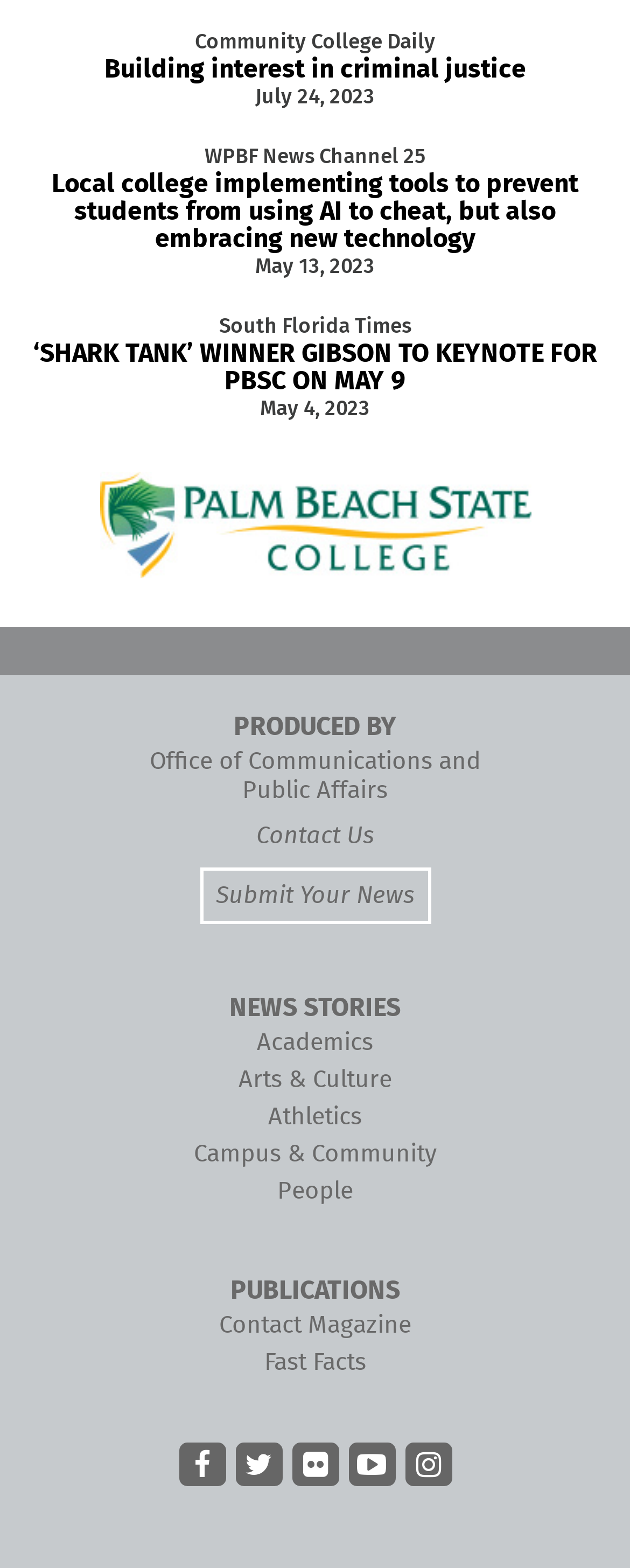Locate the bounding box coordinates of the element I should click to achieve the following instruction: "Visit the Office of Communications and Public Affairs".

[0.051, 0.477, 0.949, 0.514]